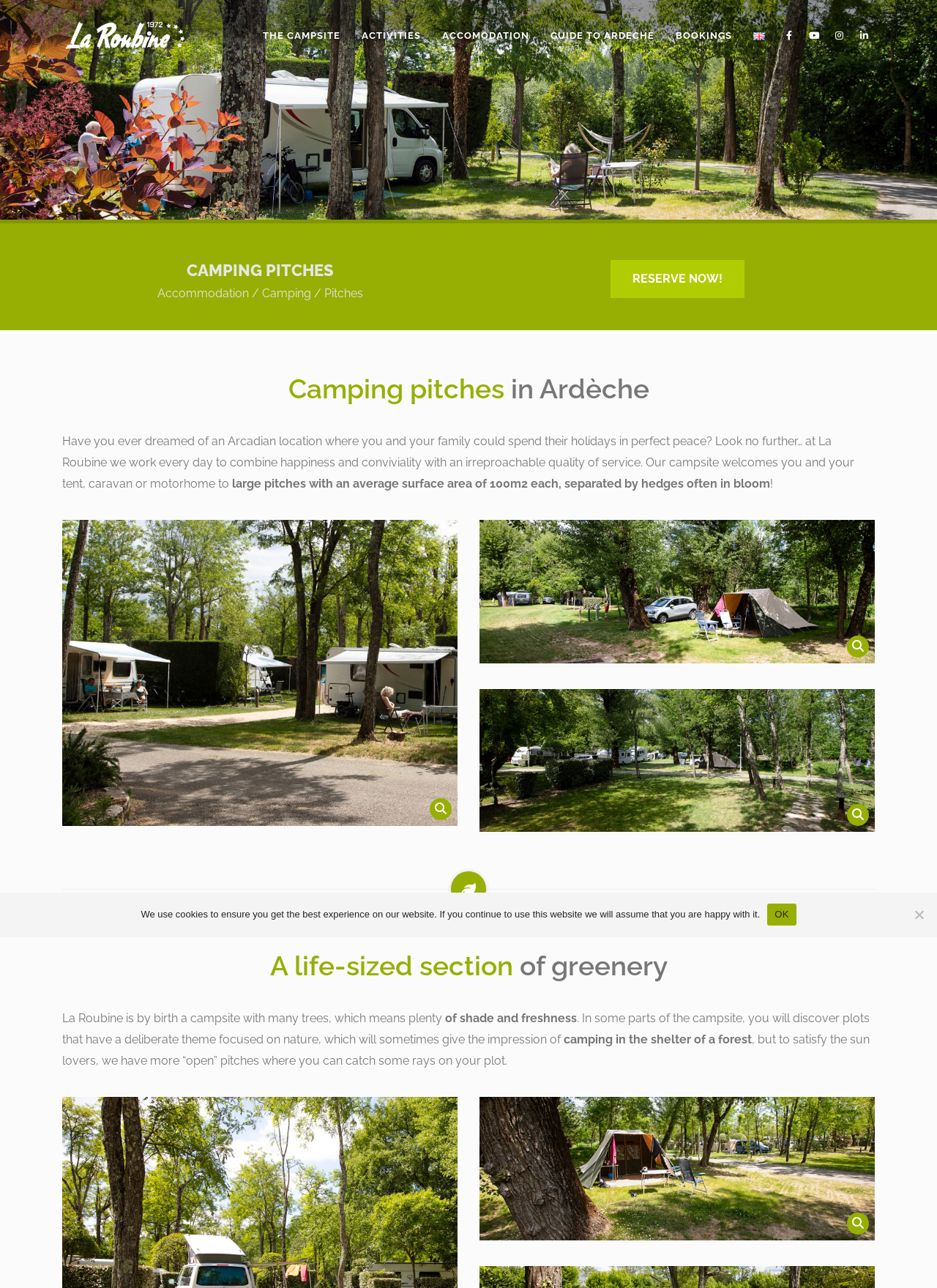What is the purpose of the hedges on the pitches?
Based on the visual information, provide a detailed and comprehensive answer.

The hedges on the pitches are used to separate the pitches from each other, as mentioned in the text 'large pitches with an average surface area of 100m2 each, separated by hedges often in bloom'.